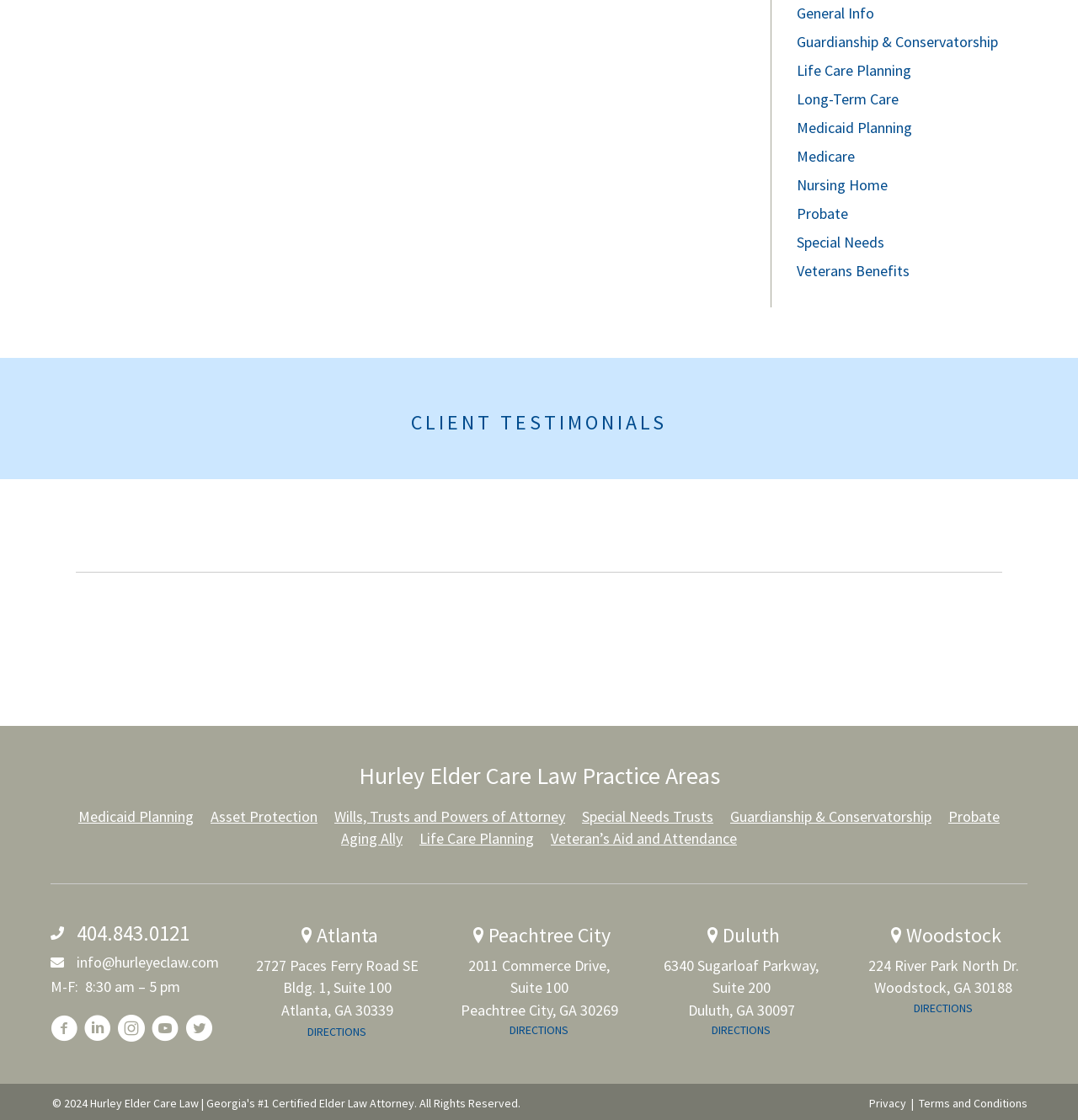What is the name of the award badge displayed?
Please provide a single word or phrase answer based on the image.

Super Lawyers